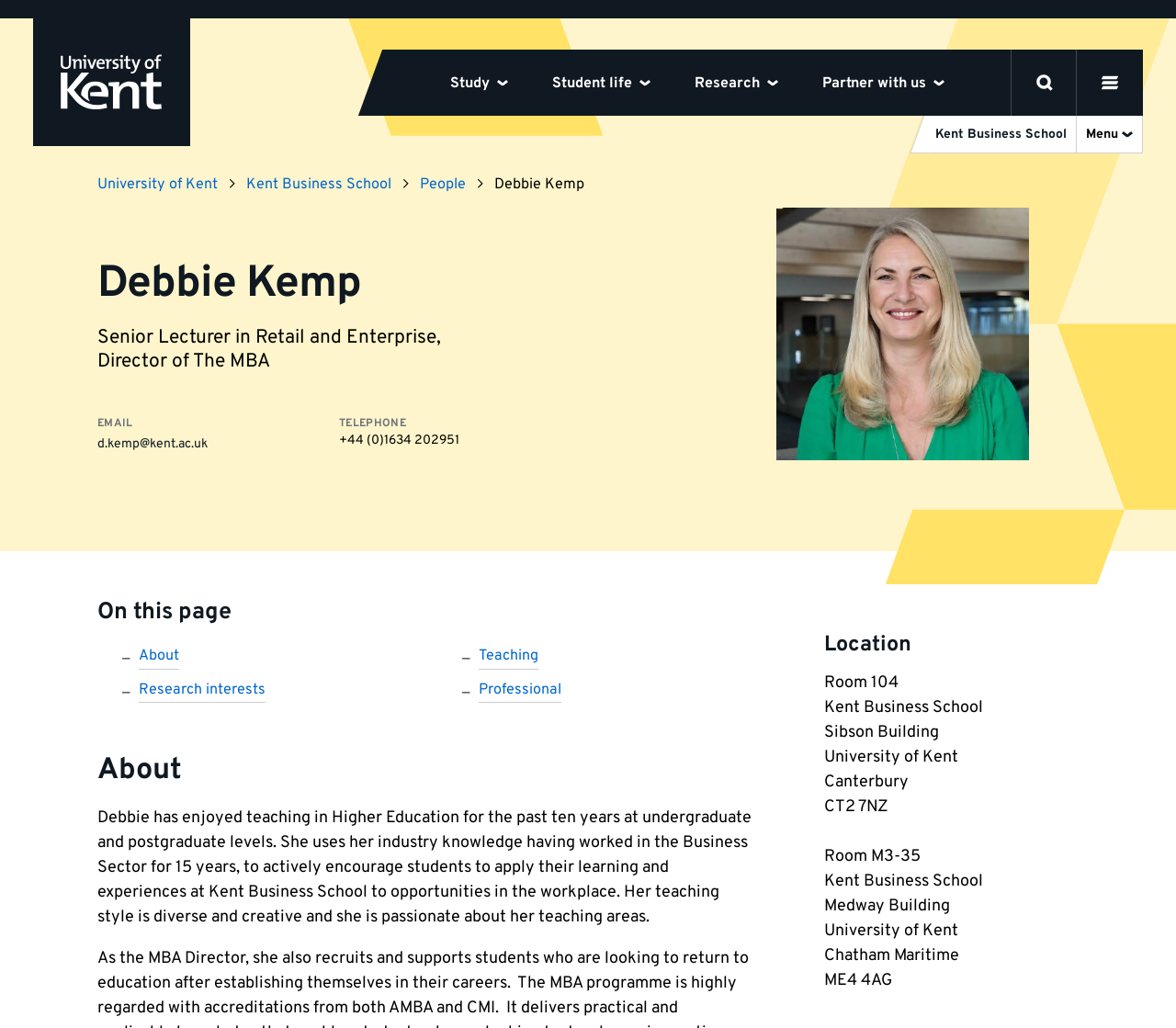Please give a concise answer to this question using a single word or phrase: 
What is Debbie Kemp's email address?

d.kemp@kent.ac.uk